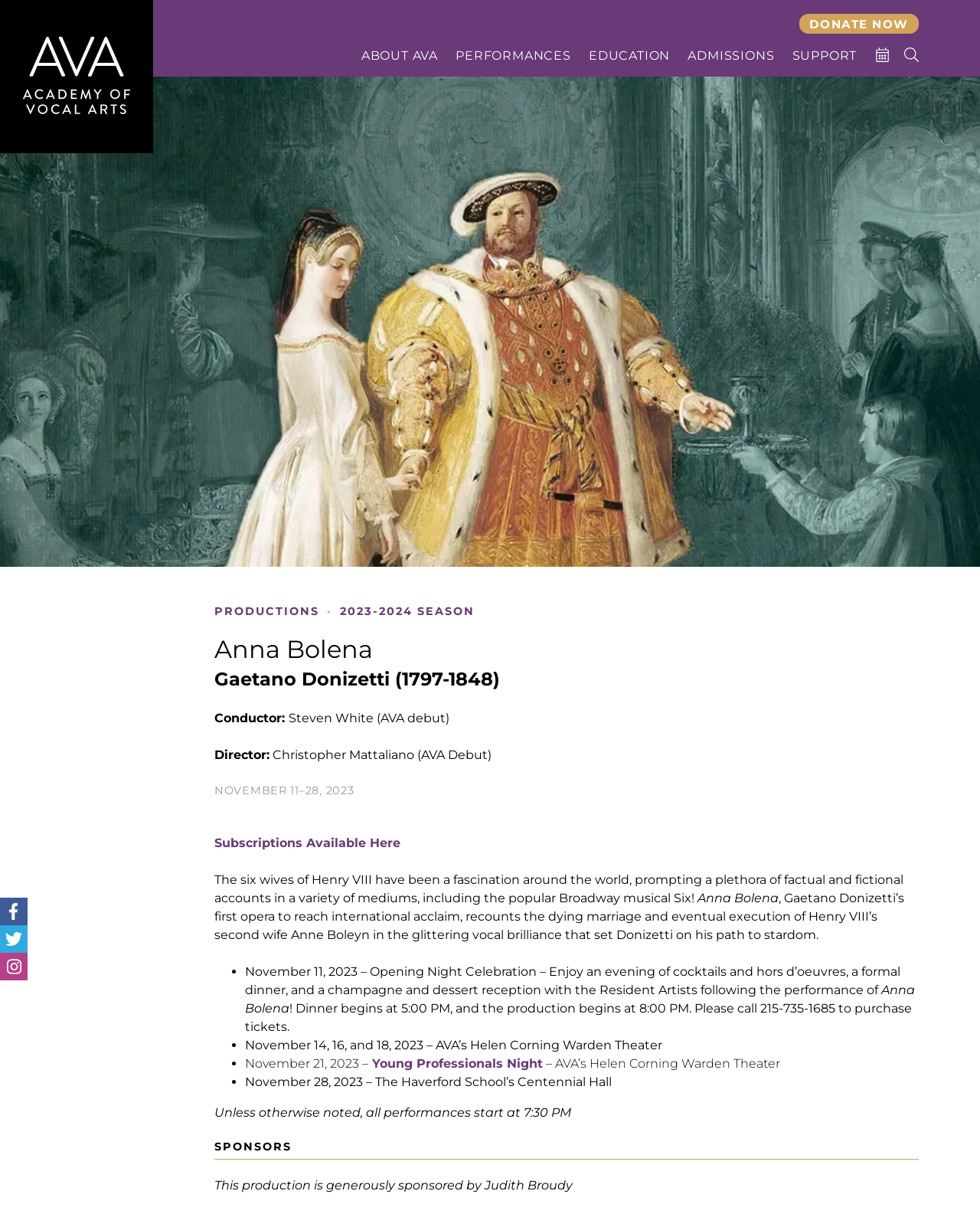Find the bounding box coordinates of the clickable area required to complete the following action: "Go to ABOUT AVA".

[0.369, 0.038, 0.447, 0.053]